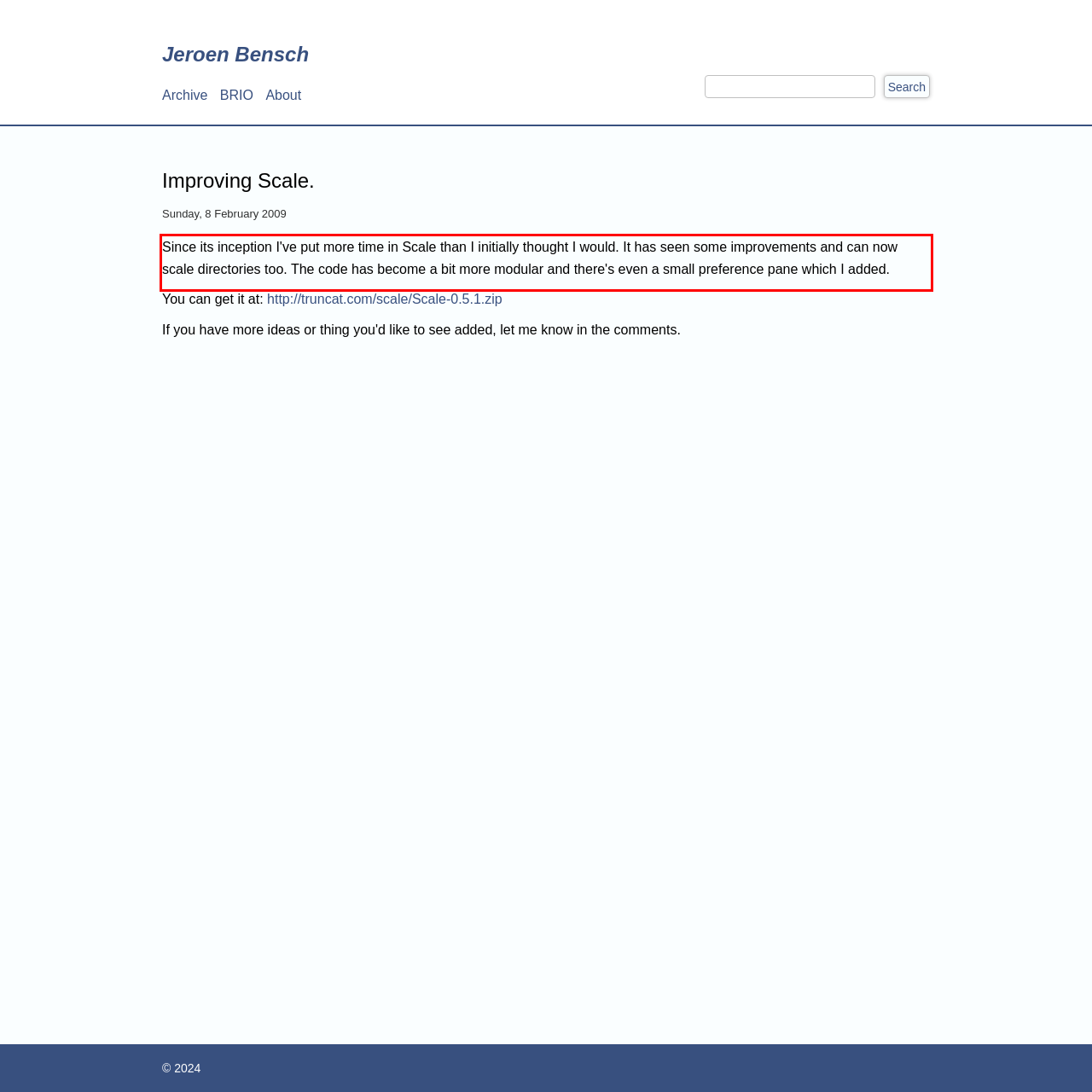Identify the text within the red bounding box on the webpage screenshot and generate the extracted text content.

Since its inception I've put more time in Scale than I initially thought I would. It has seen some improvements and can now scale directories too. The code has become a bit more modular and there's even a small preference pane which I added.